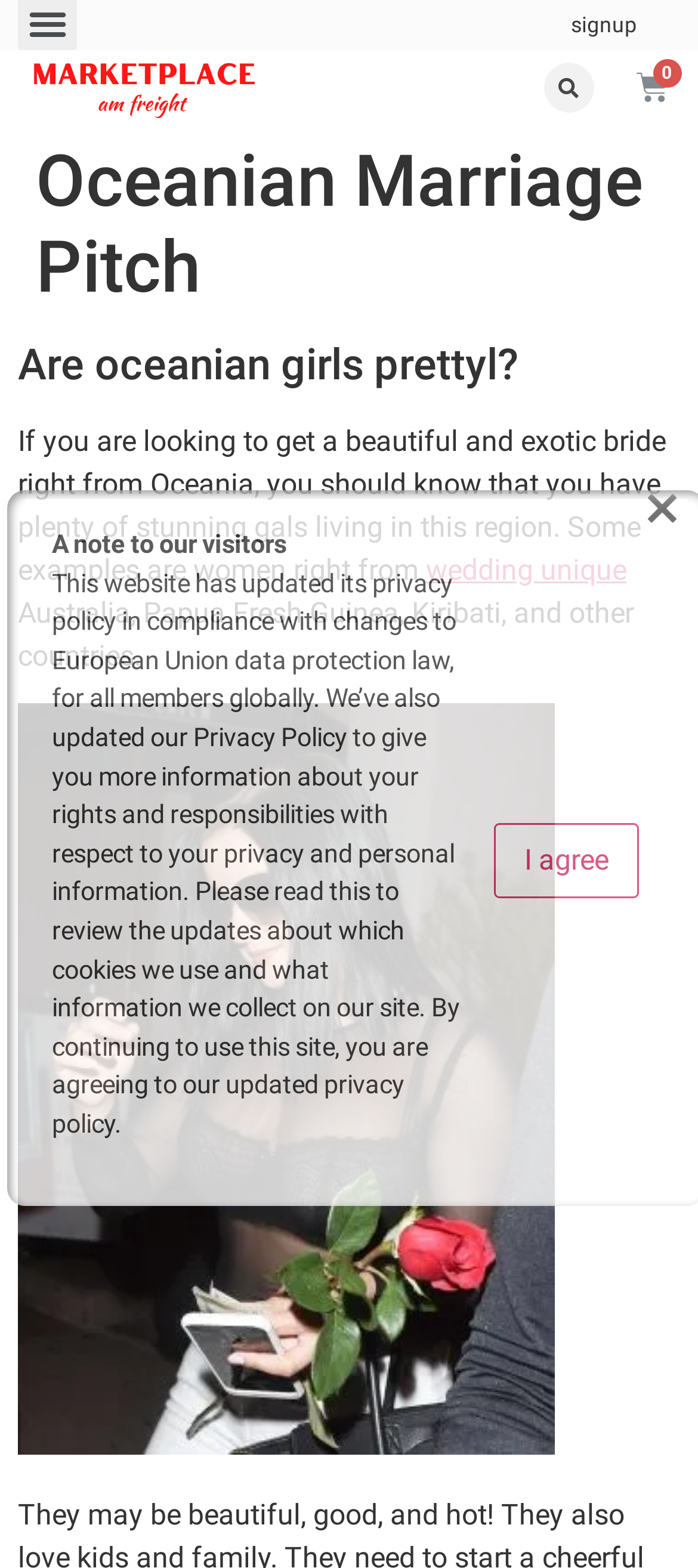What has the website updated recently?
Look at the image and answer the question with a single word or phrase.

Privacy policy